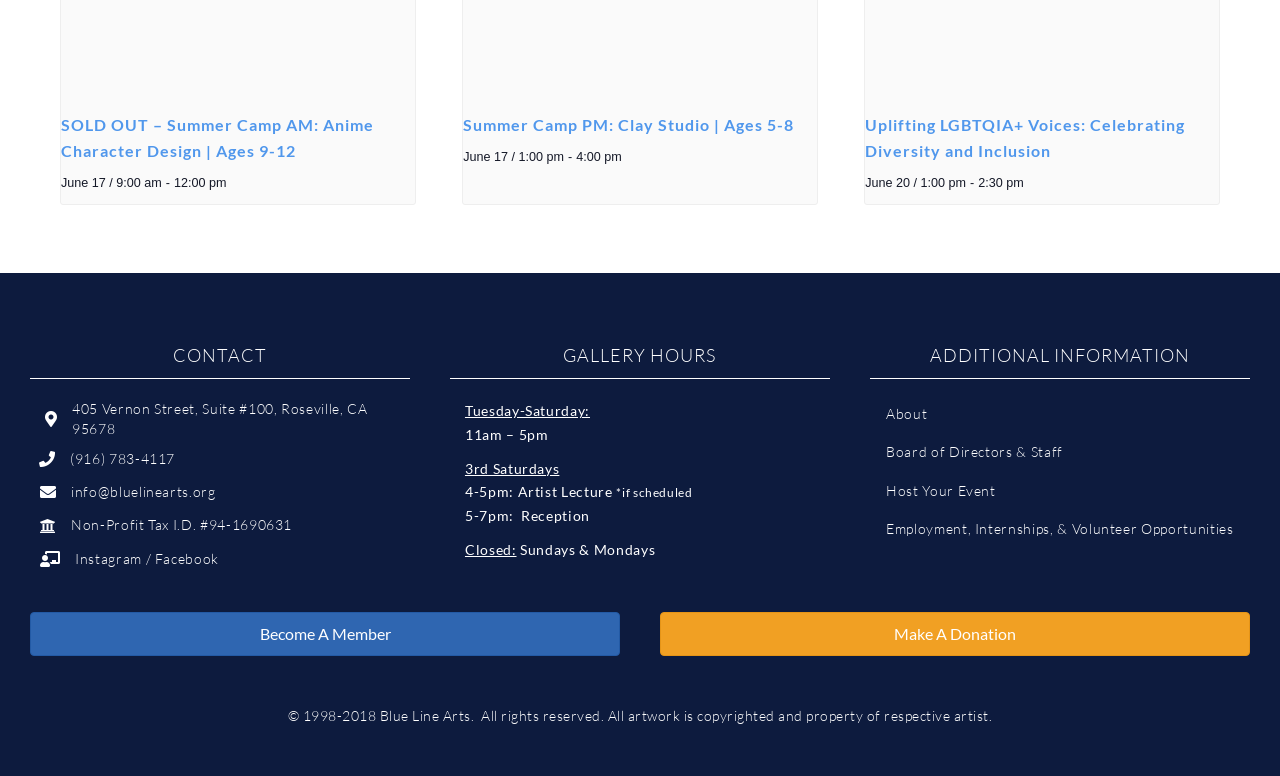What is the address of Blue Line Arts?
From the image, provide a succinct answer in one word or a short phrase.

405 Vernon Street, Suite #100, Roseville, CA 95678